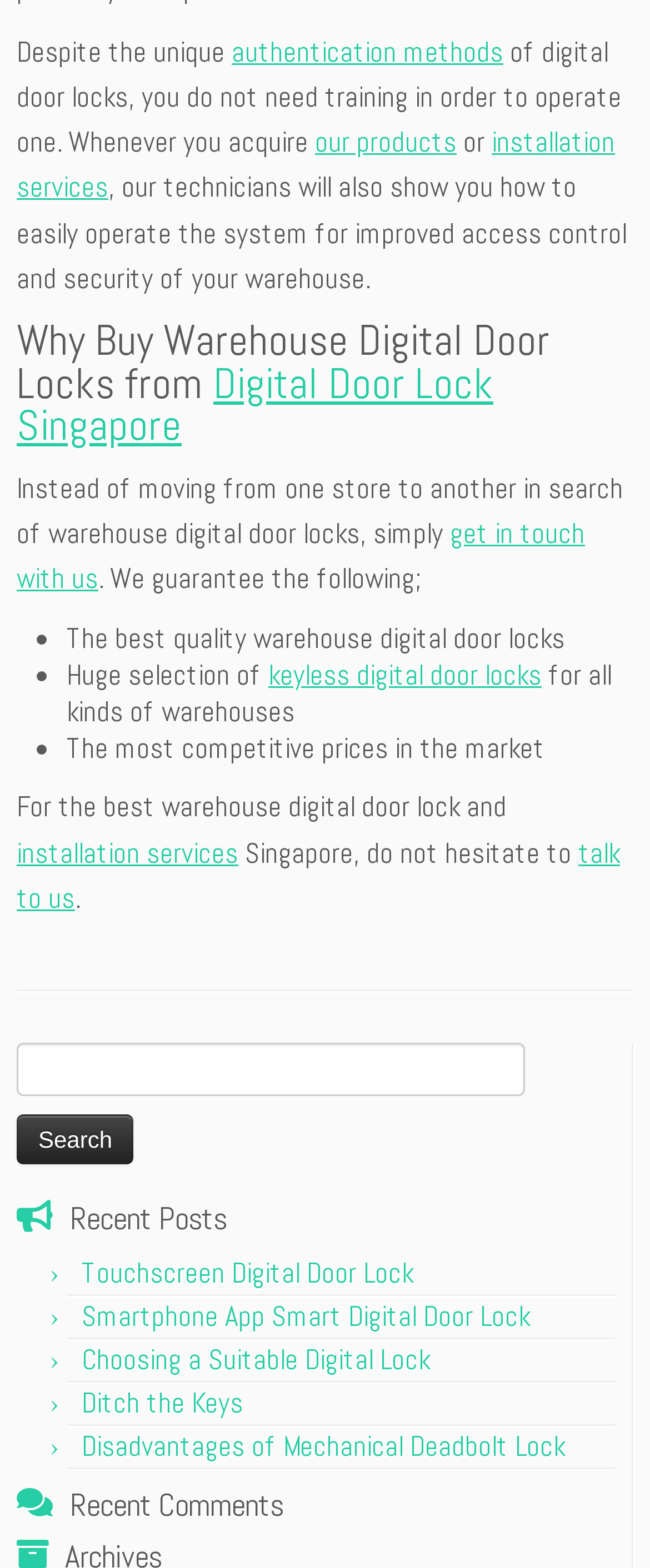Using the provided element description: "Ditch the Keys", determine the bounding box coordinates of the corresponding UI element in the screenshot.

[0.126, 0.883, 0.374, 0.906]